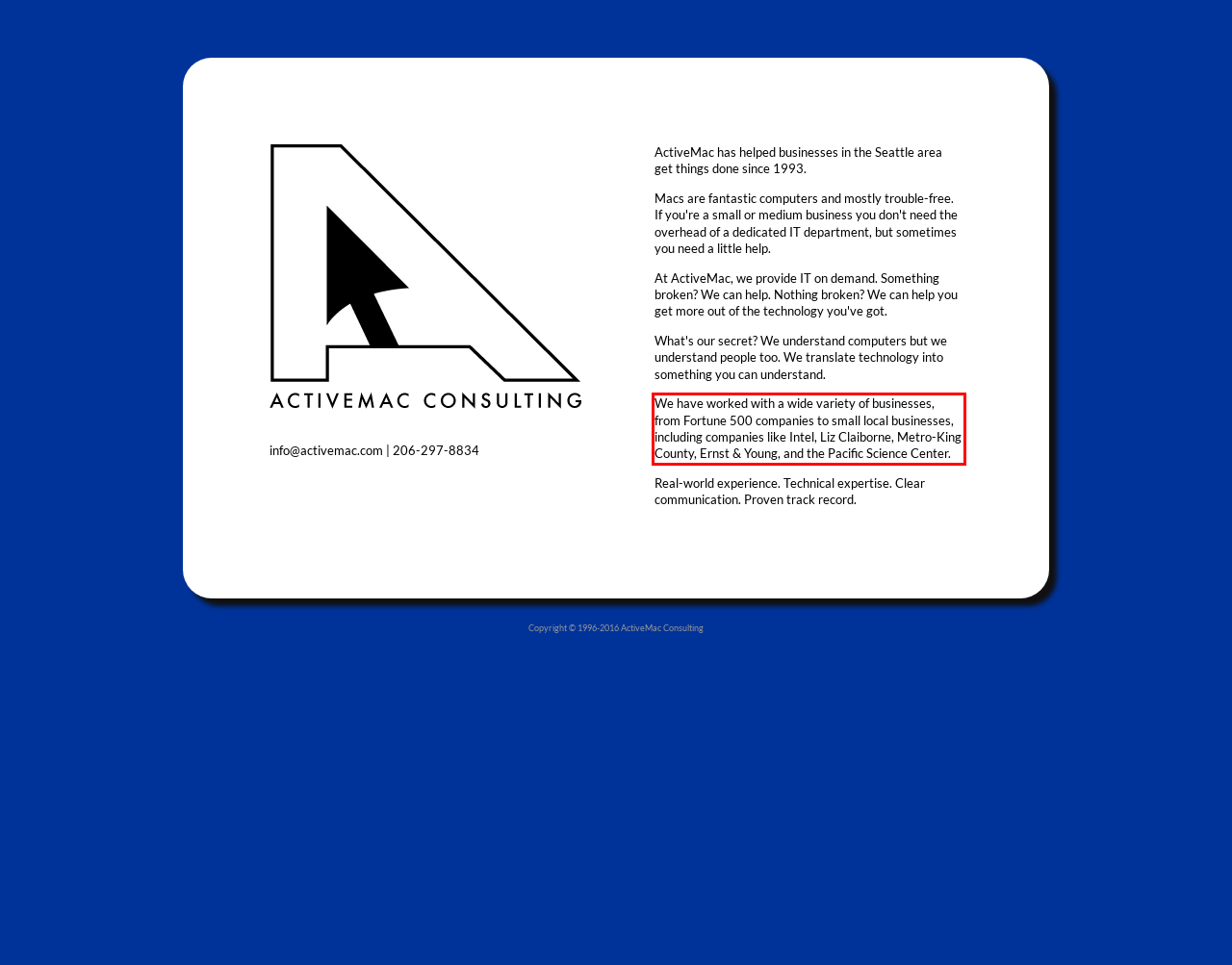Analyze the screenshot of the webpage that features a red bounding box and recognize the text content enclosed within this red bounding box.

We have worked with a wide variety of businesses, from Fortune 500 companies to small local businesses, including companies like Intel, Liz Claiborne, Metro-King County, Ernst & Young, and the Pacific Science Center.